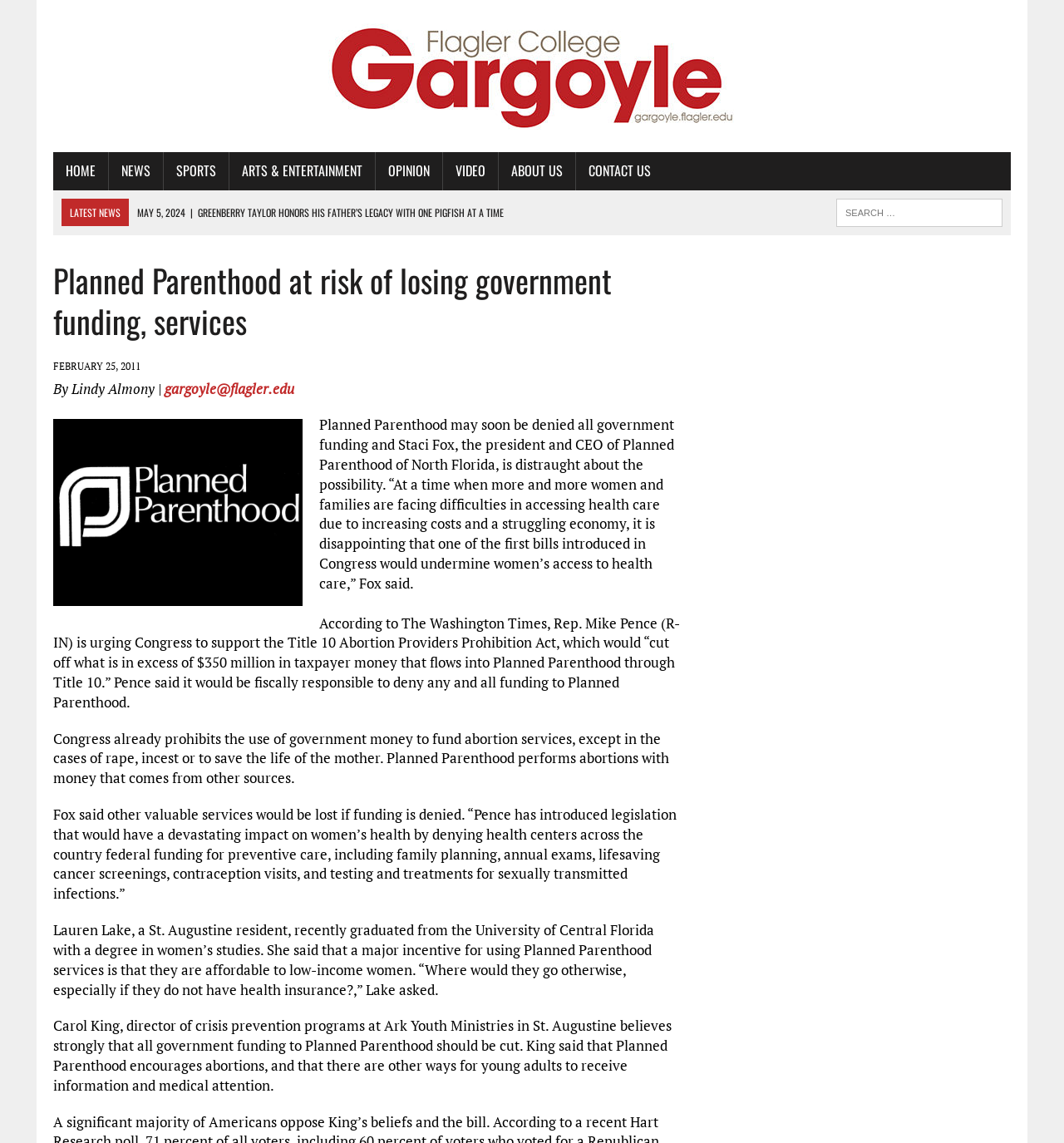Identify the bounding box coordinates of the clickable region to carry out the given instruction: "Click on the HOME link".

[0.05, 0.133, 0.102, 0.166]